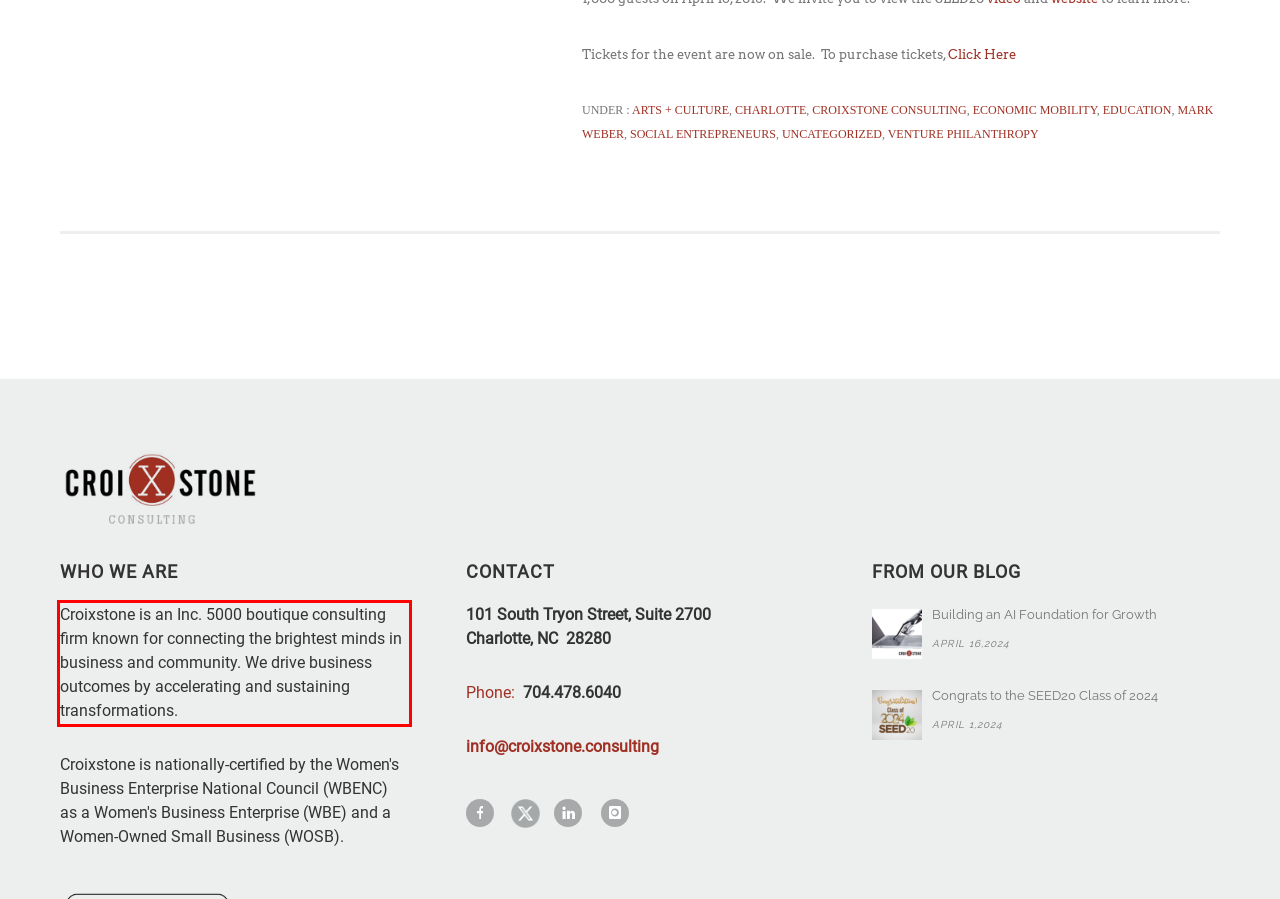Analyze the screenshot of a webpage where a red rectangle is bounding a UI element. Extract and generate the text content within this red bounding box.

Croixstone is an Inc. 5000 boutique consulting firm known for connecting the brightest minds in business and community. We drive business outcomes by accelerating and sustaining transformations.